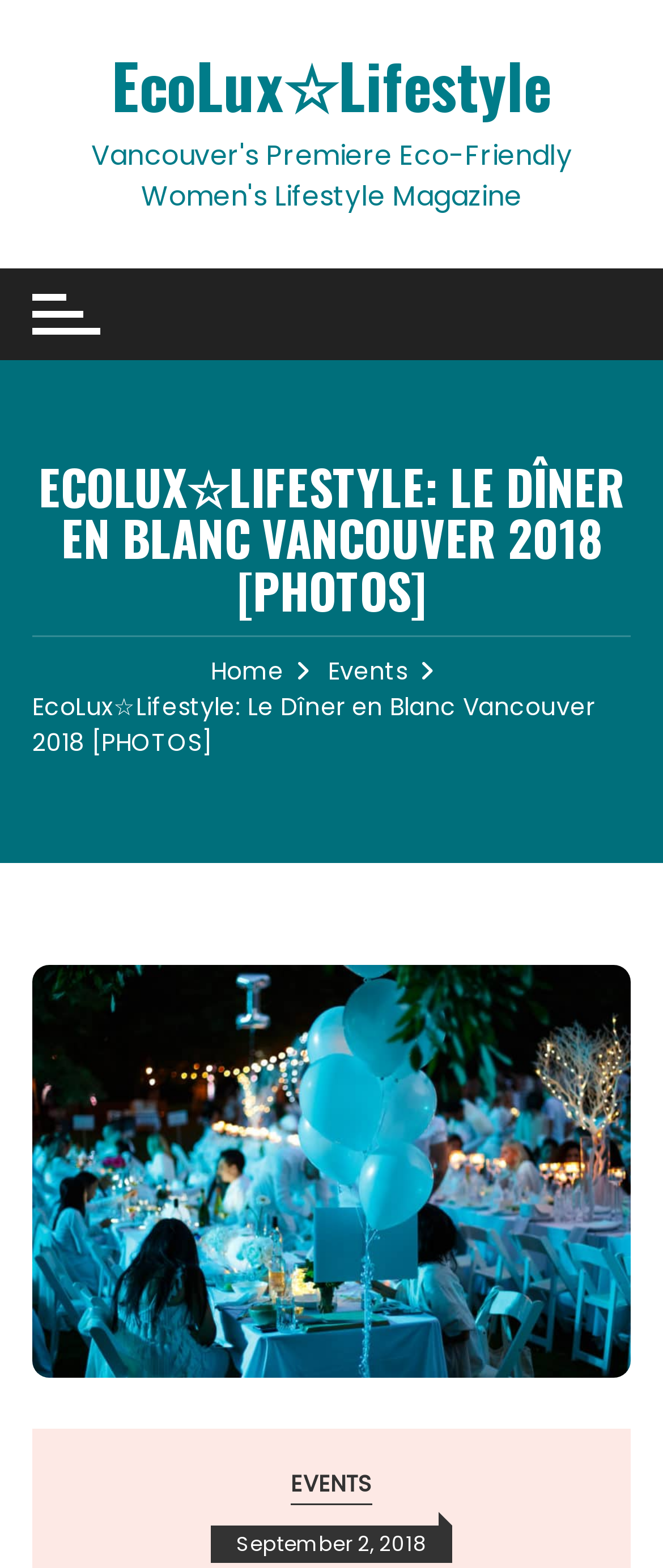Produce an elaborate caption capturing the essence of the webpage.

The webpage is about Le Dîner en Blanc Vancouver 2018, an event held at the Van Dusen Botanical Gardens. At the top left of the page, there is a link to the website's homepage, "EcoLux☆Lifestyle", and a heading that reads "ECOLUX☆LIFESTYLE: LE DÎNER EN BLANC VANCOUVER 2018 [PHOTOS]". Below the heading, there is a navigation section with breadcrumbs, featuring links to "Home", "Events", and the current page.

On the top right of the page, there is a link to the "Events" section. Below the navigation section, there is a large image that takes up most of the page's width, showcasing the event. The image is accompanied by a link to the "EVENTS" section at the bottom right corner of the image.

At the bottom left of the page, there is a link to the event's date, "September 2, 2018", which is also indicated by a time element. Overall, the page appears to be a photo gallery or event coverage page, with a focus on showcasing the event's atmosphere and details.